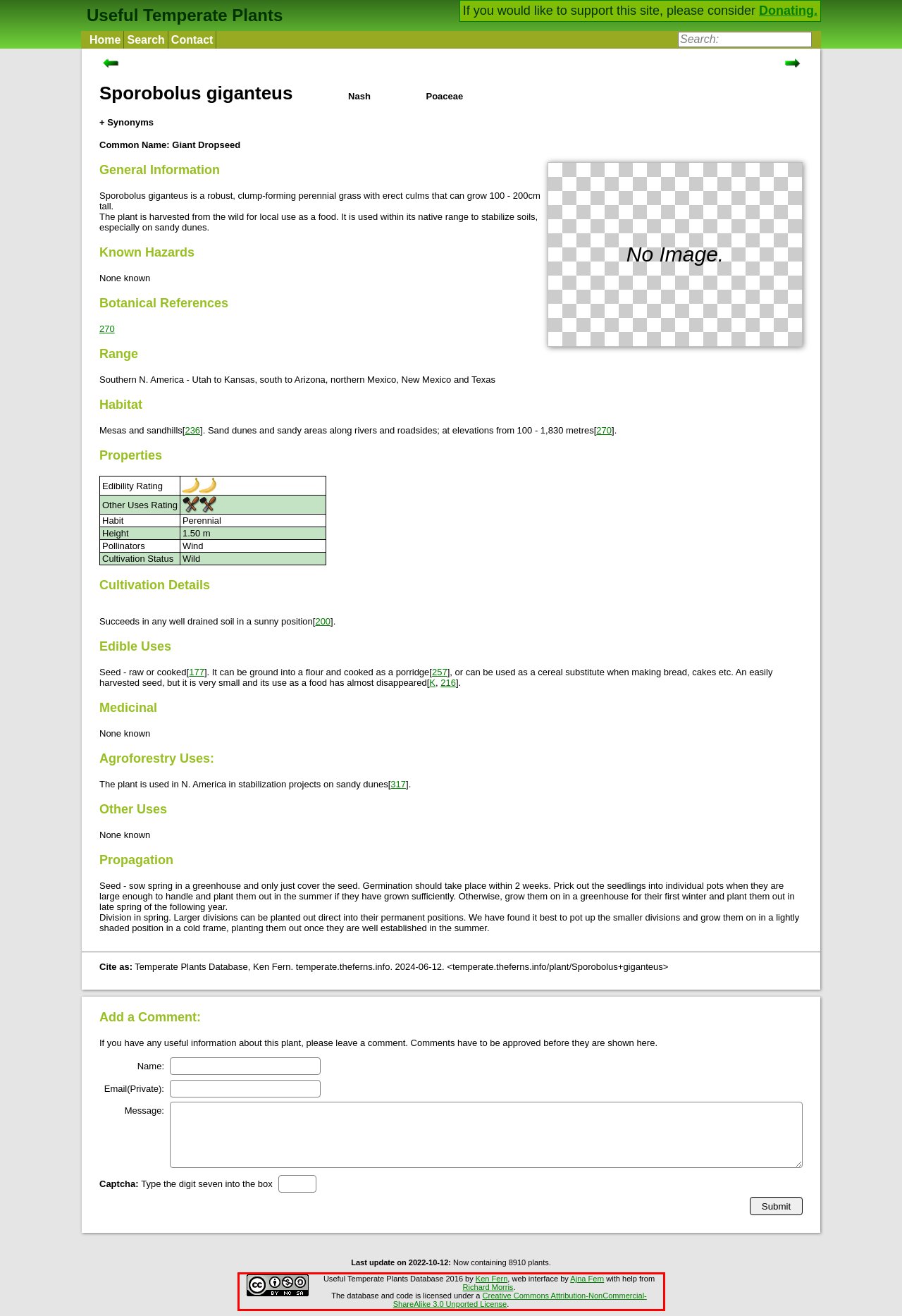Look at the webpage screenshot and recognize the text inside the red bounding box.

Useful Temperate Plants Database 2016 by Ken Fern, web interface by Ajna Fern with help from Richard Morris. The database and code is licensed under a Creative Commons Attribution-NonCommercial-ShareAlike 3.0 Unported License.